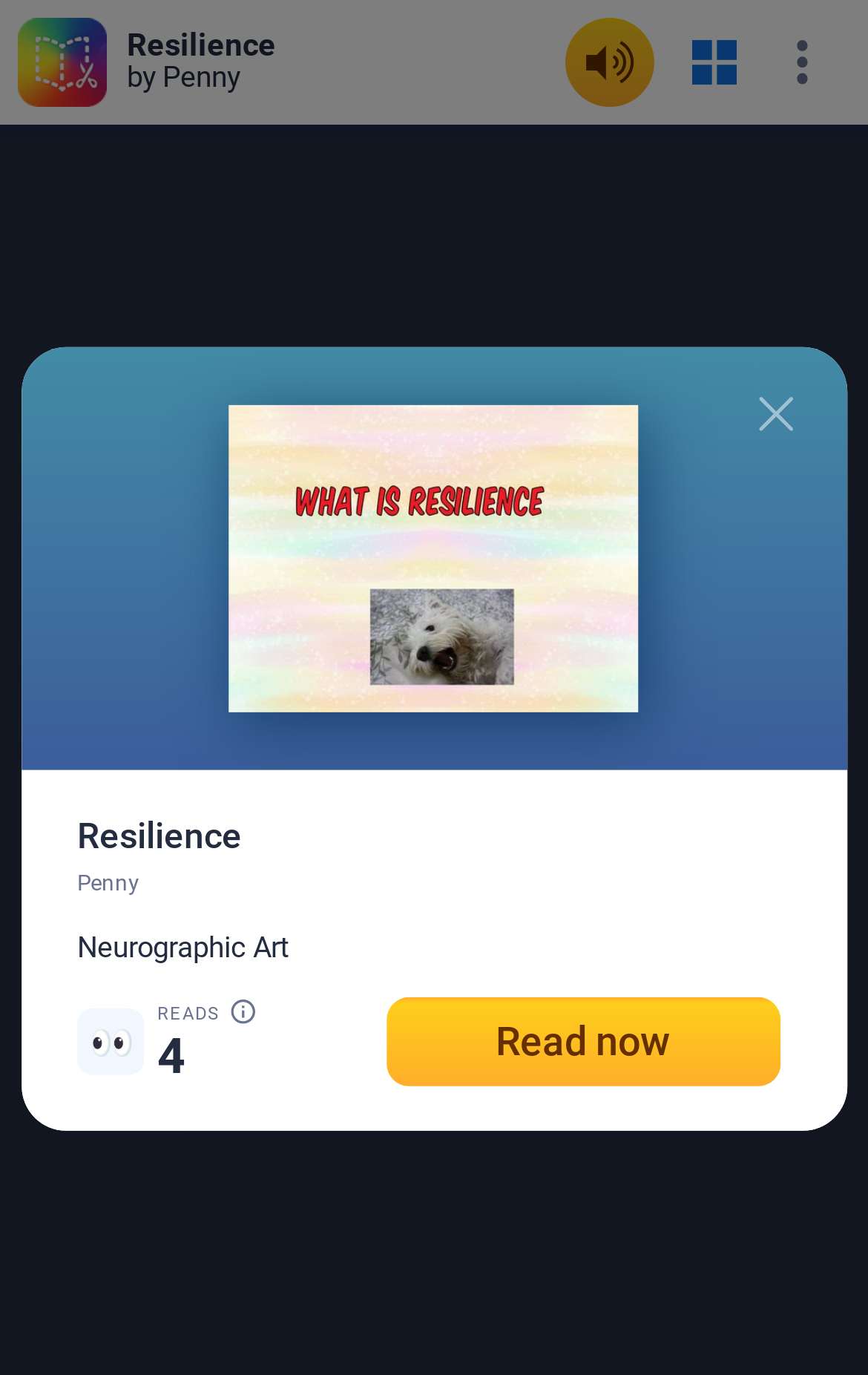Find the bounding box coordinates of the area that needs to be clicked in order to achieve the following instruction: "Go to Book Creator website". The coordinates should be specified as four float numbers between 0 and 1, i.e., [left, top, right, bottom].

[0.021, 0.013, 0.123, 0.078]